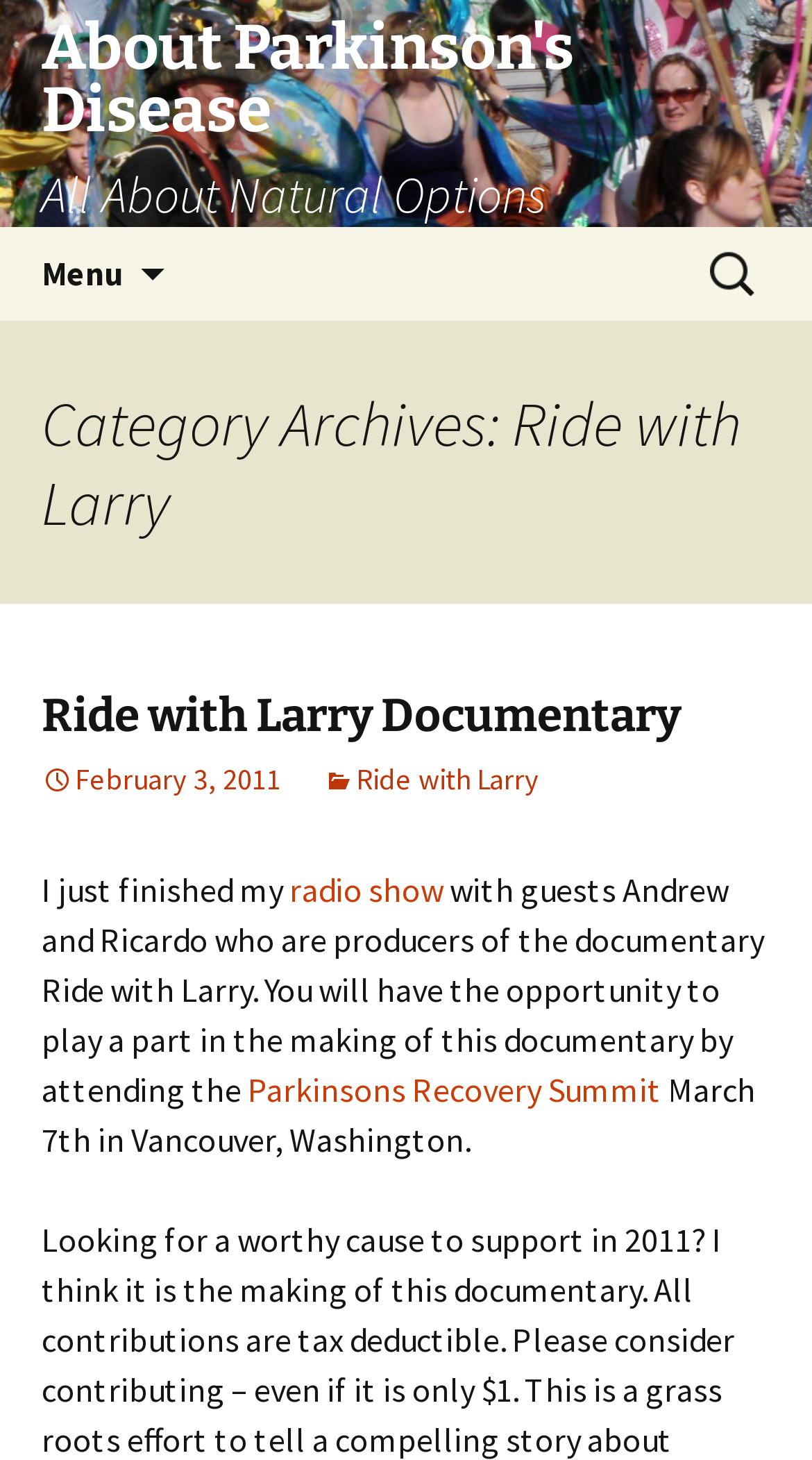Determine the bounding box coordinates of the region I should click to achieve the following instruction: "Learn about Parkinsons Recovery Summit". Ensure the bounding box coordinates are four float numbers between 0 and 1, i.e., [left, top, right, bottom].

[0.305, 0.731, 0.815, 0.76]